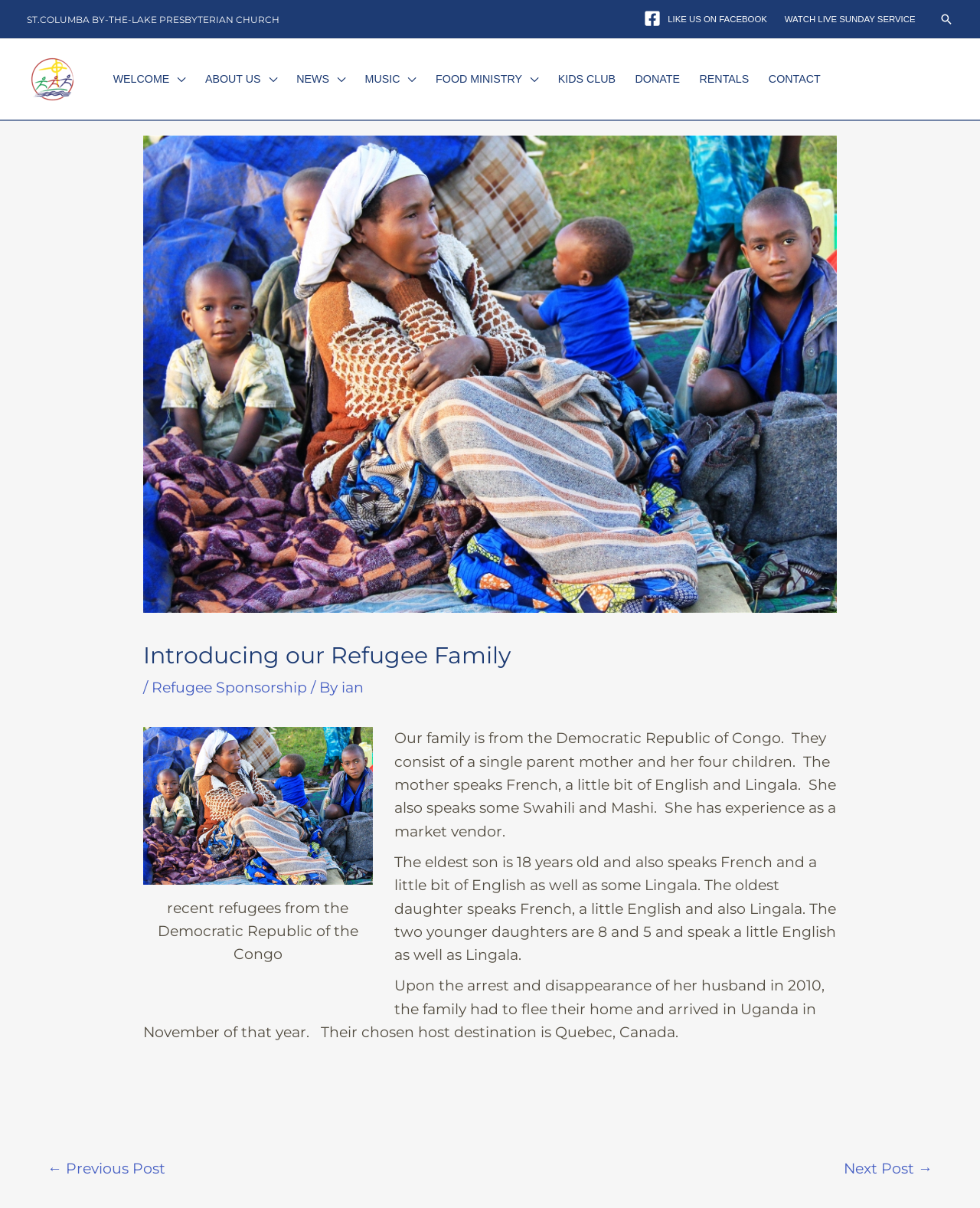Please identify the bounding box coordinates of the element that needs to be clicked to perform the following instruction: "Visit the About Us page".

[0.189, 0.052, 0.282, 0.079]